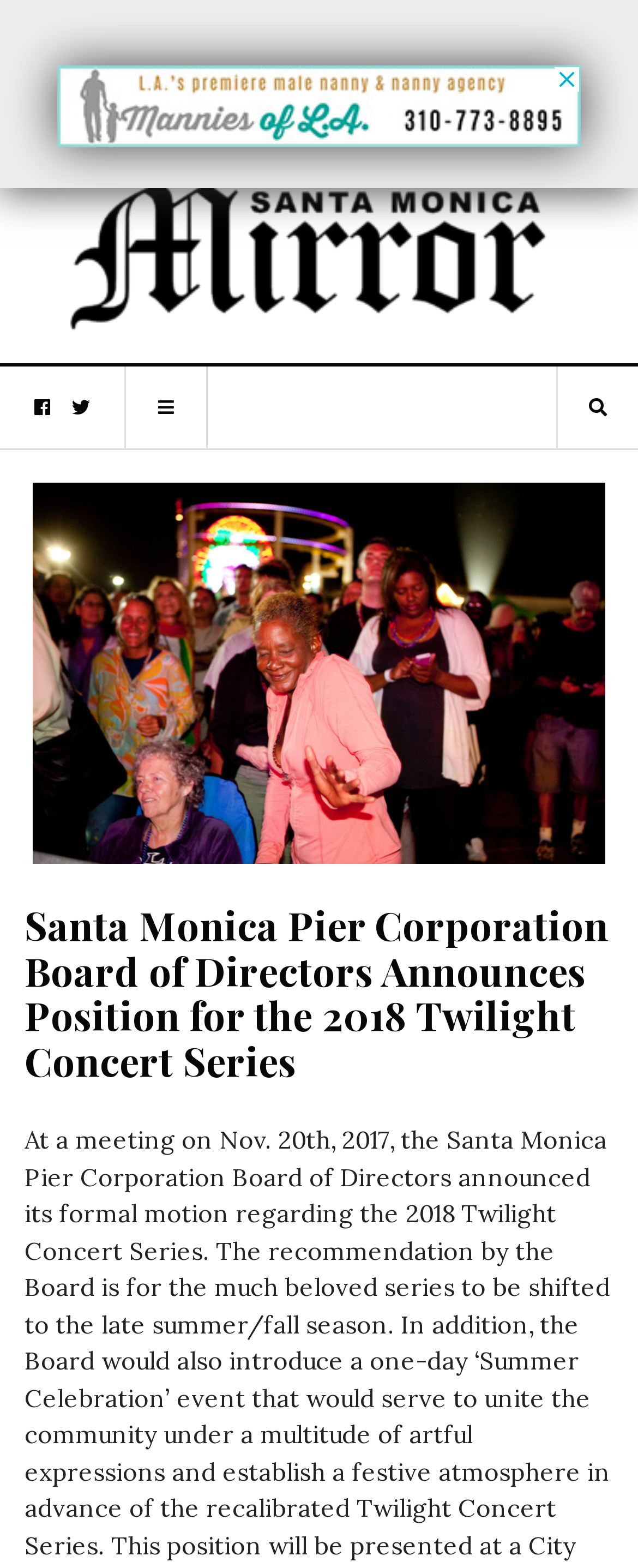What is the name of the website?
Based on the image, respond with a single word or phrase.

SM Mirror